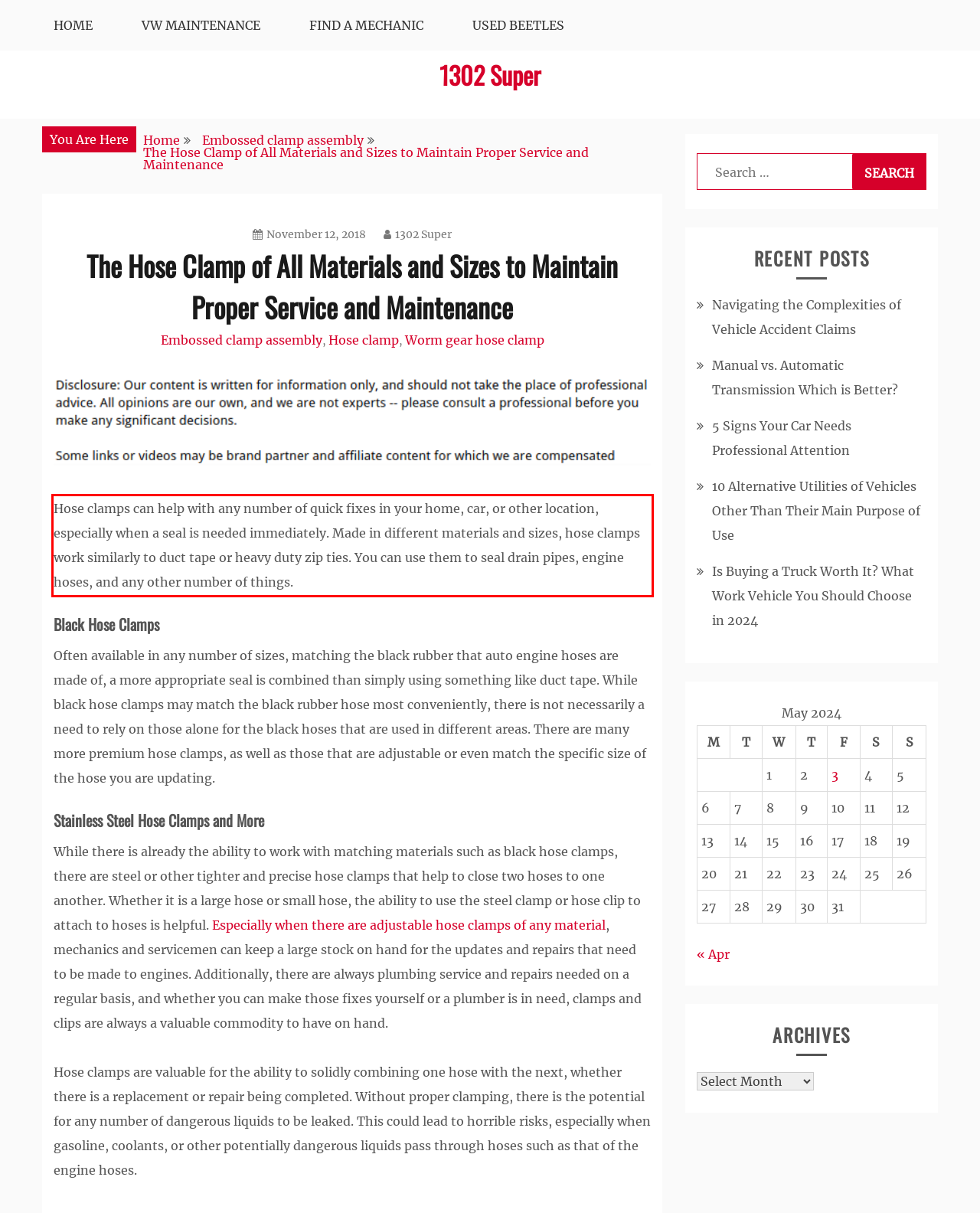You are provided with a screenshot of a webpage containing a red bounding box. Please extract the text enclosed by this red bounding box.

Hose clamps can help with any number of quick fixes in your home, car, or other location, especially when a seal is needed immediately. Made in different materials and sizes, hose clamps work similarly to duct tape or heavy duty zip ties. You can use them to seal drain pipes, engine hoses, and any other number of things.